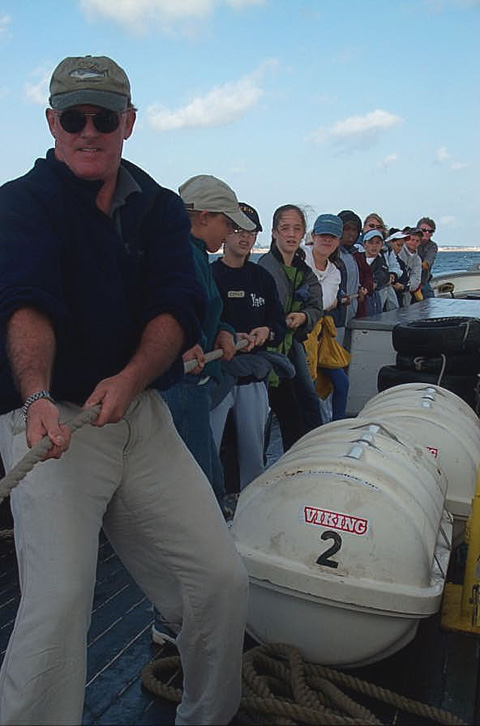Provide a comprehensive description of the image.

A group of individuals is actively engaged in a collaborative effort on a boat, involving a tugging of ropes. In the foreground, a man wearing sunglasses and a cap is prominently pulling on the rope with determination. Behind him, a diverse group of people, mostly wearing casual attire such as hats and jackets, are lined up, demonstrating teamwork and focused enthusiasm. The setting suggests an adventure or exploratory mission, likely in a marine environment, as indicated by the boat’s equipment, which includes a series of round, buoy-like devices labeled "VIKING." The scene captures a moment of shared effort and excitement, hinting at an educational or research-oriented activity related to marine life, possibly involving the observation or collection of specimens. 